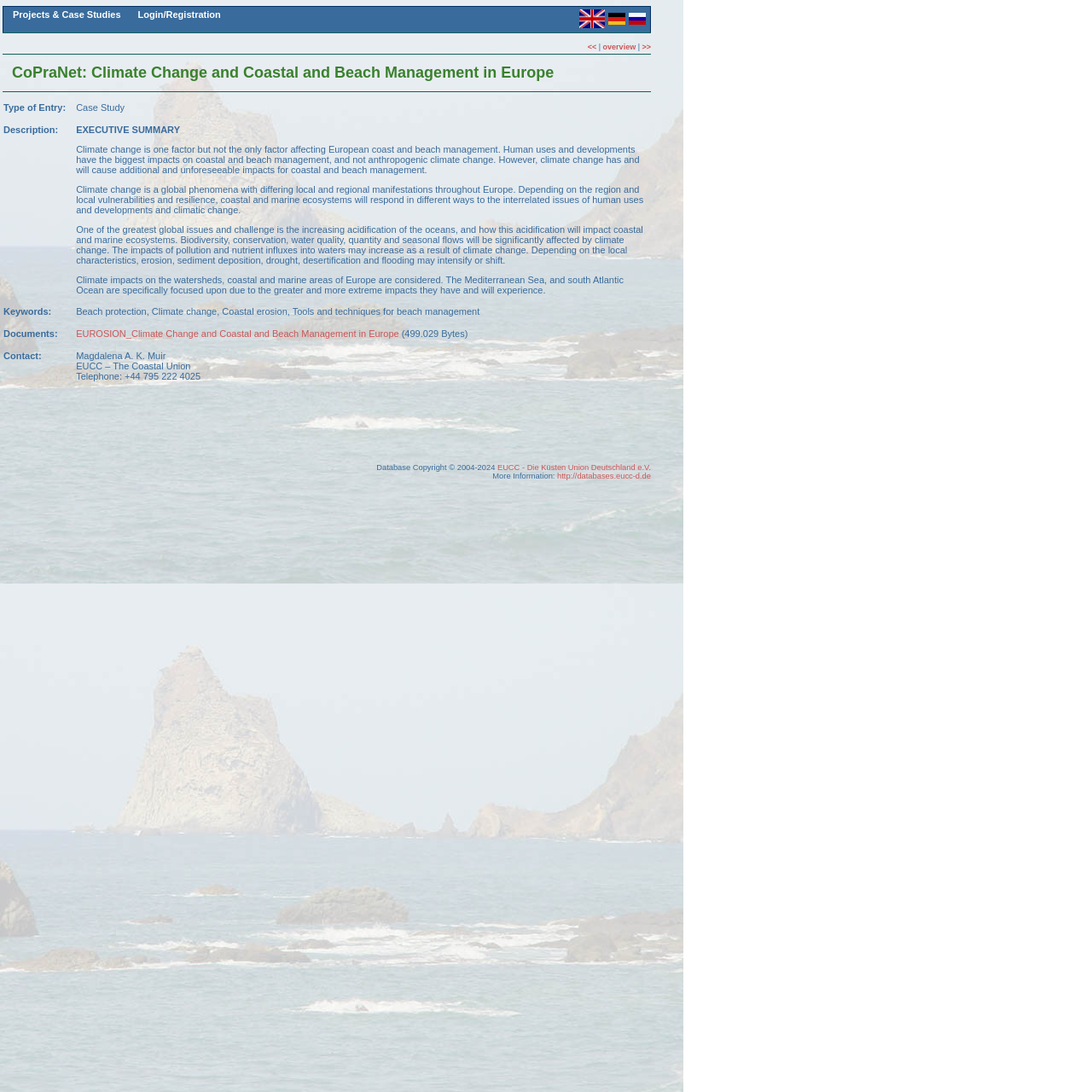Identify the bounding box of the UI element that matches this description: "Projects & Case Studies".

[0.012, 0.009, 0.111, 0.018]